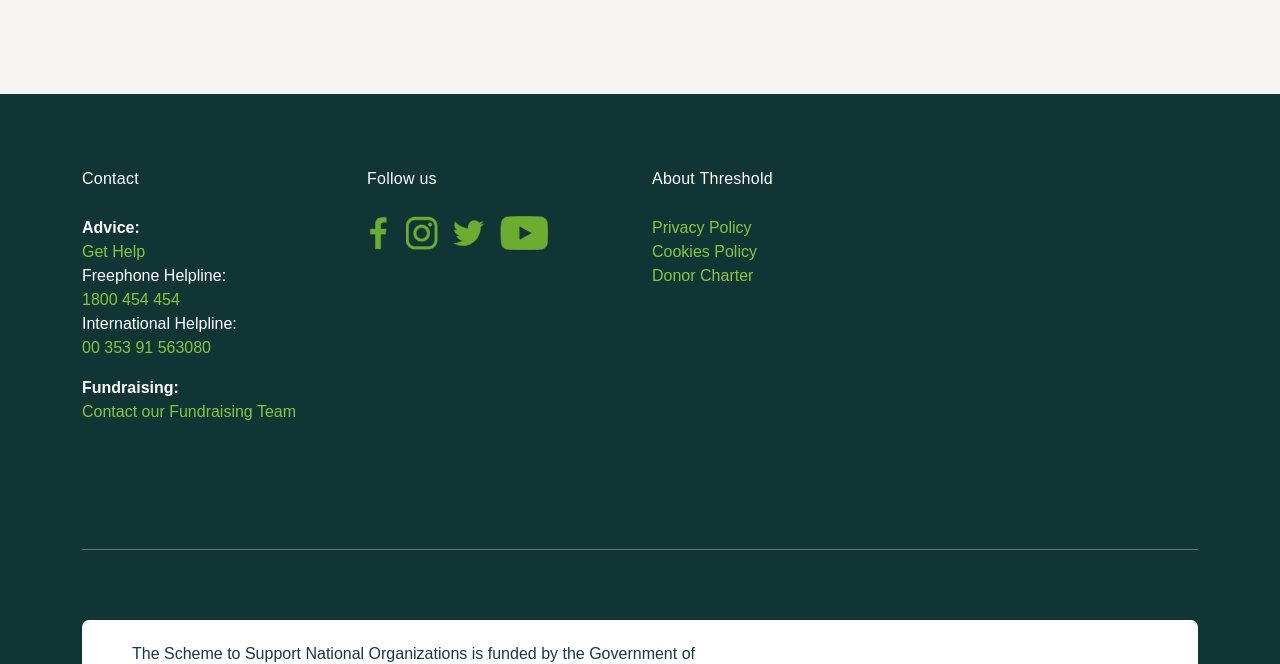What is the purpose of the 'Get Help' link?
Look at the image and construct a detailed response to the question.

I inferred the purpose of the 'Get Help' link by its location in the 'Contact' section of the webpage, where it is listed alongside other contact information, and its text 'Get Help' which suggests that it is a resource for seeking help or advice.